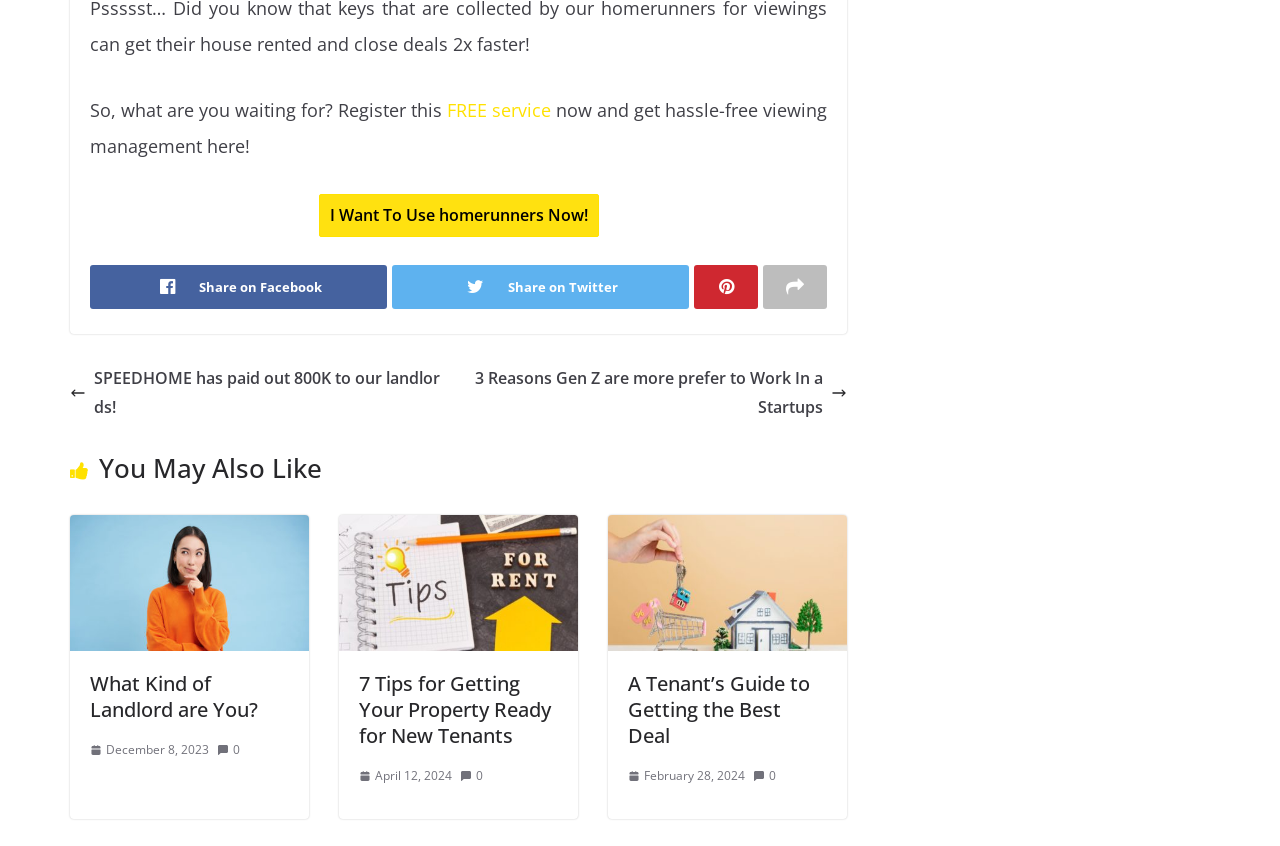Please provide the bounding box coordinates for the UI element as described: "FREE service". The coordinates must be four floats between 0 and 1, represented as [left, top, right, bottom].

[0.349, 0.128, 0.43, 0.156]